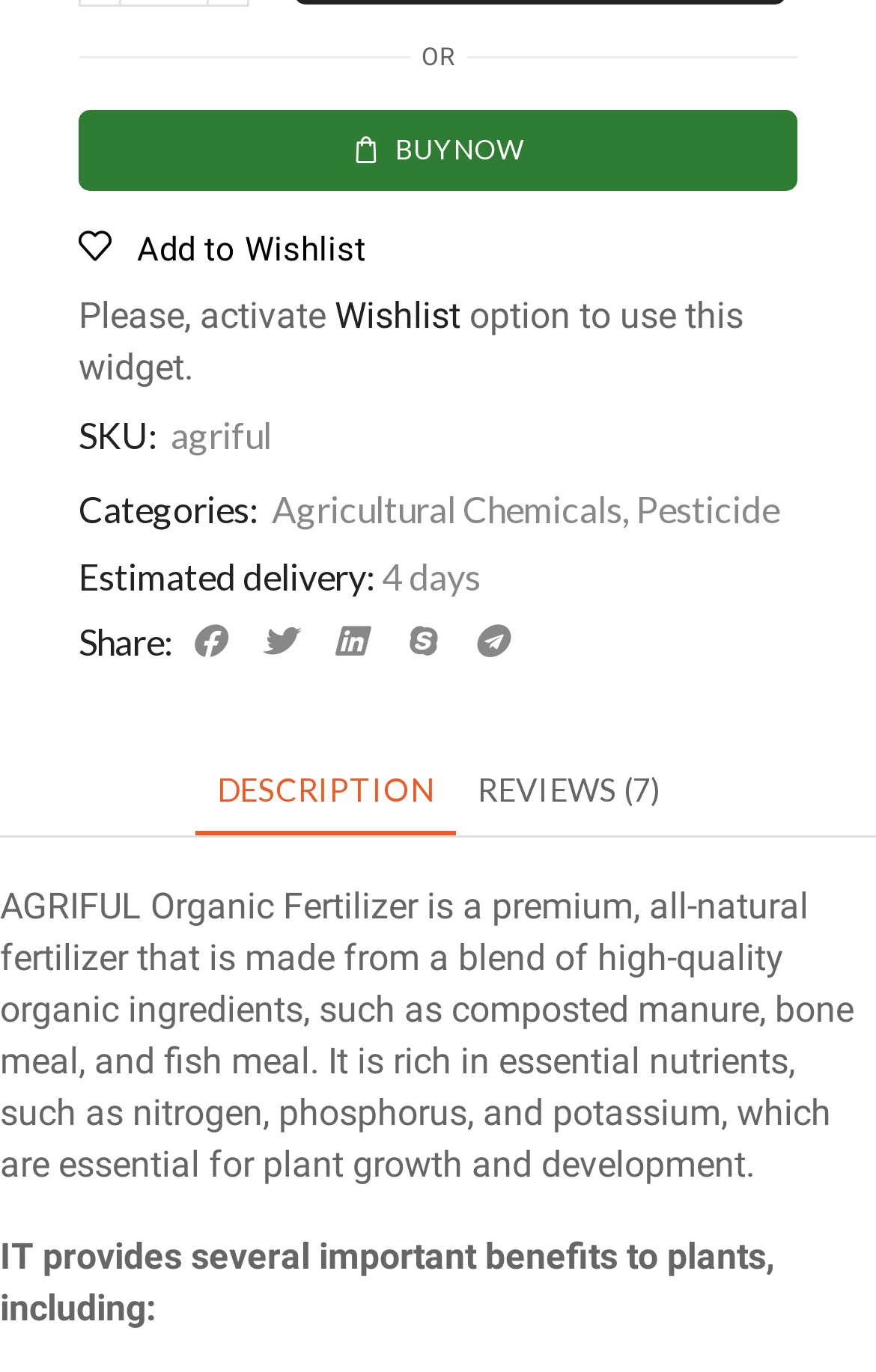Examine the image carefully and respond to the question with a detailed answer: 
What is the purpose of the 'Add to Wishlist' button?

The 'Add to Wishlist' button is located next to the 'BUY NOW' button, and its purpose is to allow users to add the product to their wishlist for later reference or purchase.